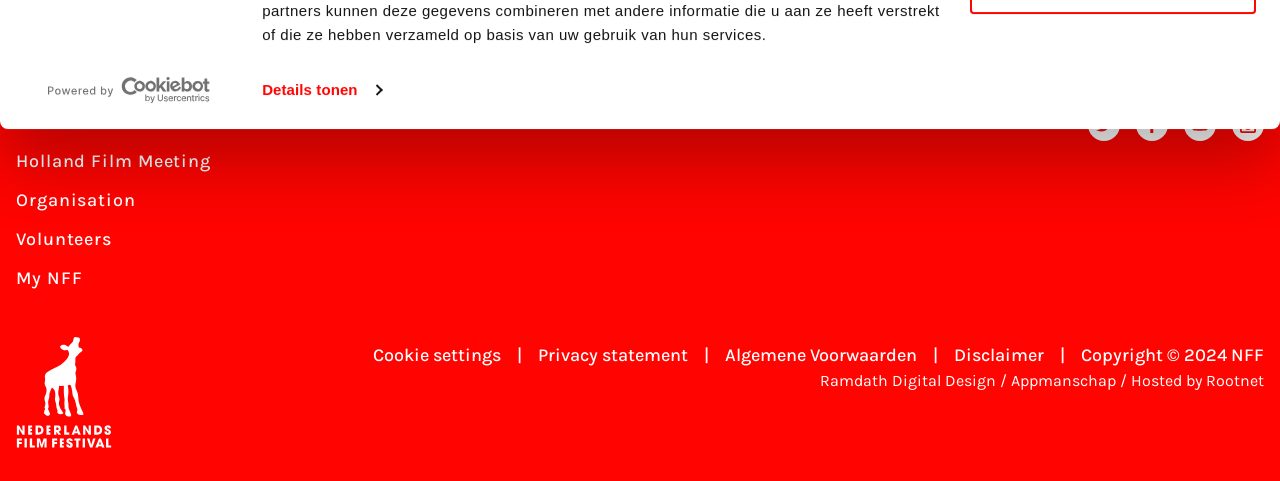Identify the bounding box coordinates of the clickable section necessary to follow the following instruction: "View the Privacy statement". The coordinates should be presented as four float numbers from 0 to 1, i.e., [left, top, right, bottom].

[0.42, 0.715, 0.538, 0.76]